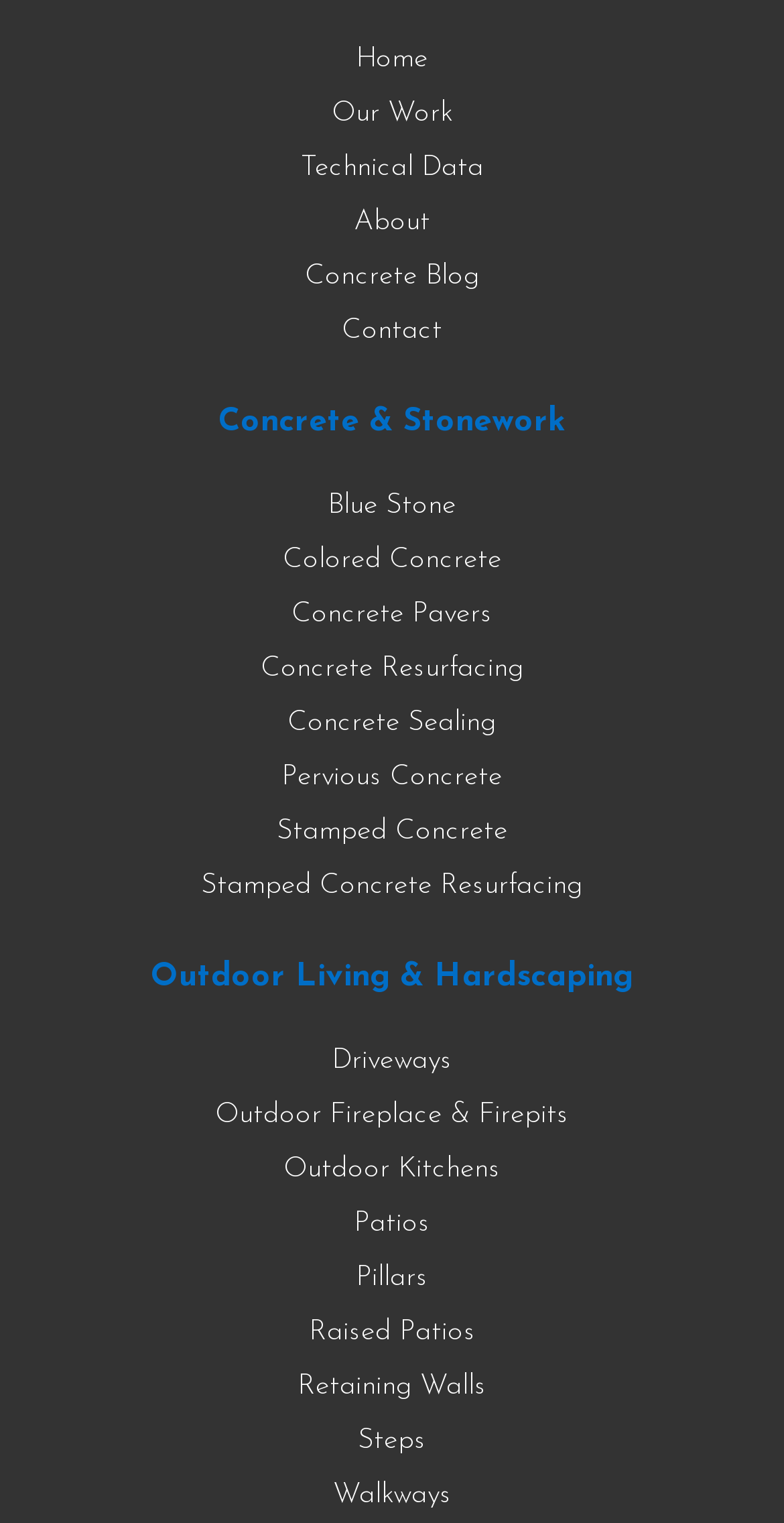Please identify the bounding box coordinates of the element I should click to complete this instruction: 'contact us'. The coordinates should be given as four float numbers between 0 and 1, like this: [left, top, right, bottom].

[0.436, 0.207, 0.564, 0.227]